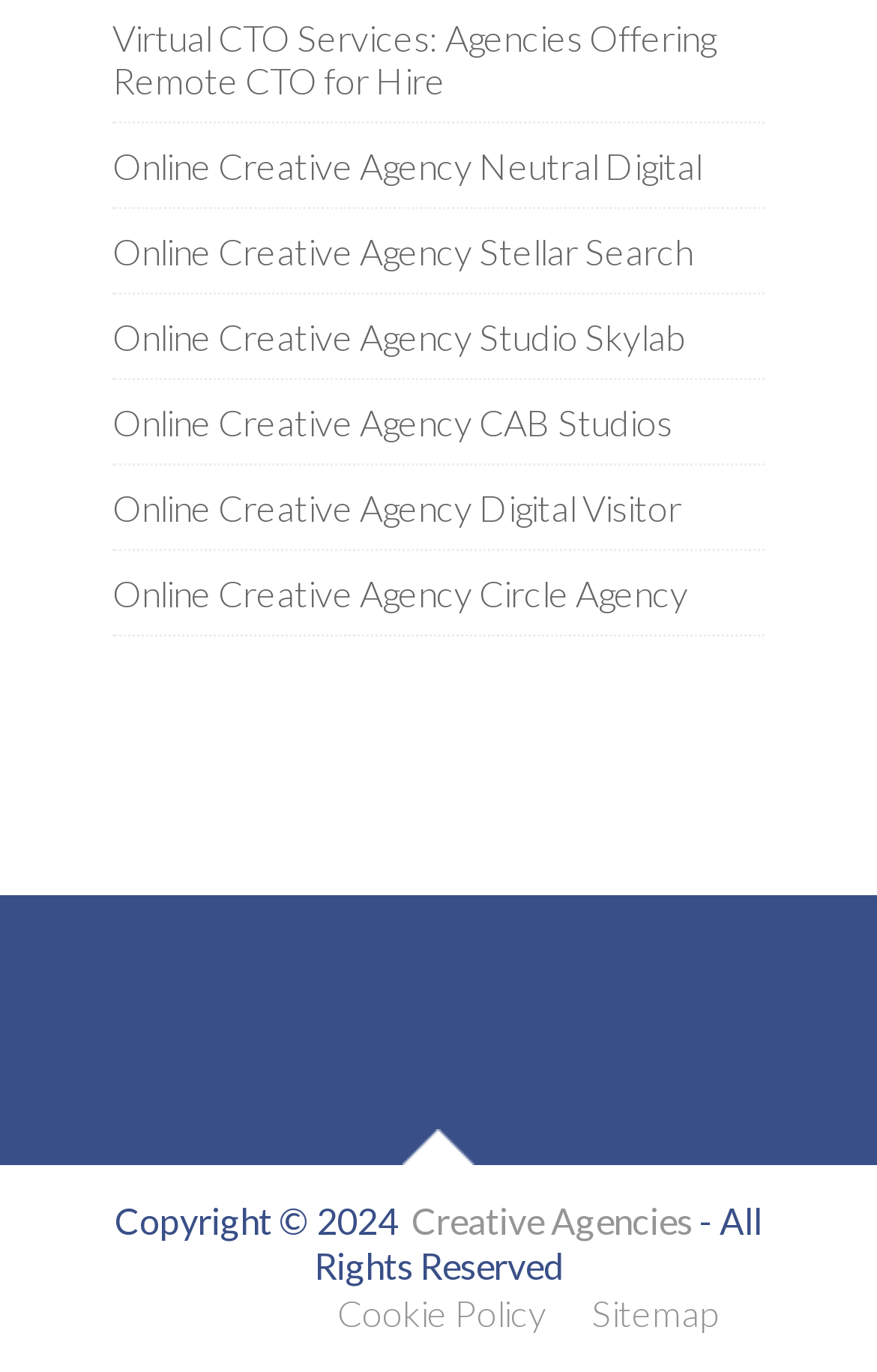Determine the coordinates of the bounding box that should be clicked to complete the instruction: "Check Cookie Policy". The coordinates should be represented by four float numbers between 0 and 1: [left, top, right, bottom].

[0.385, 0.942, 0.623, 0.973]